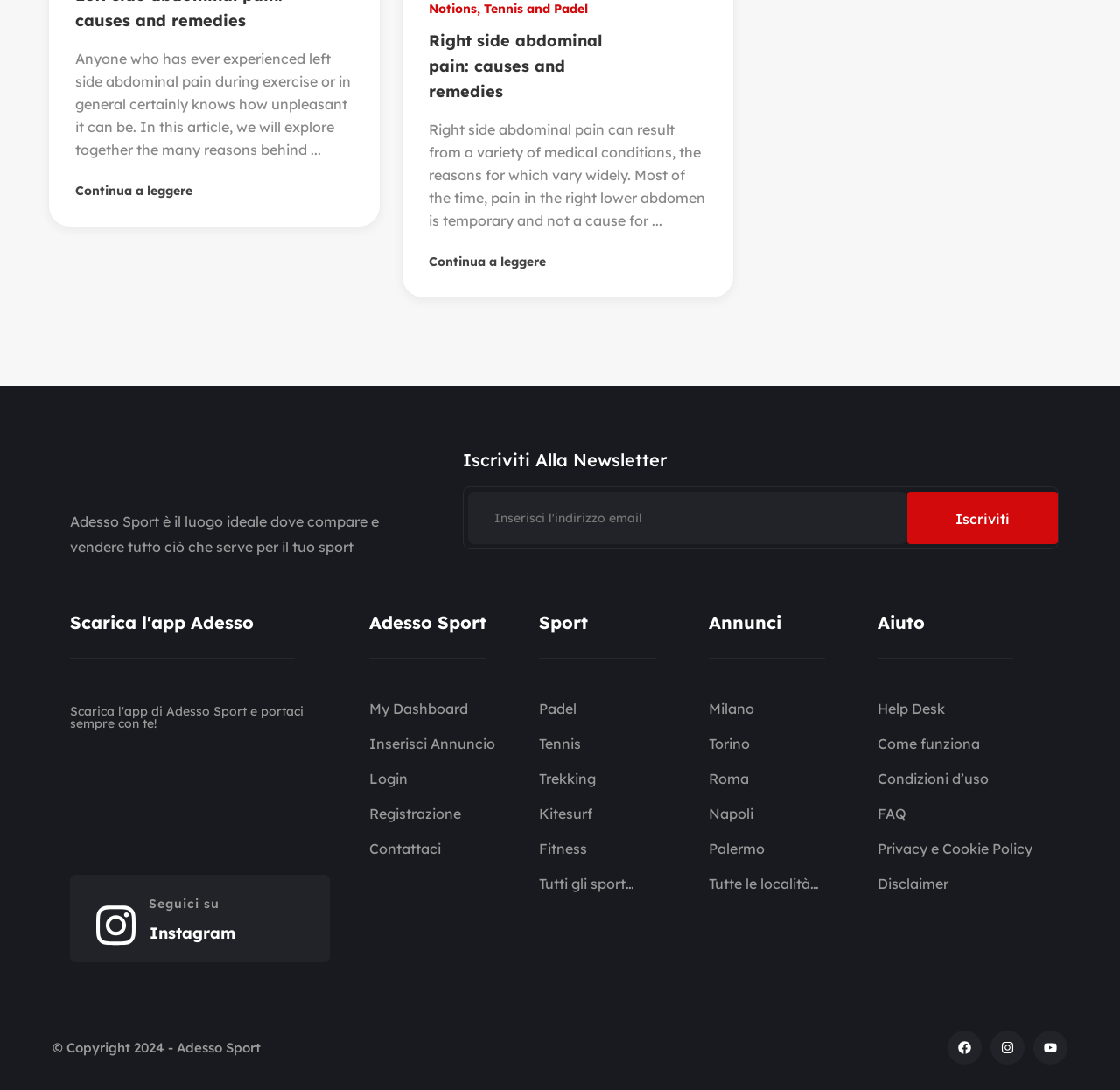Locate the bounding box coordinates of the area to click to fulfill this instruction: "Follow Adesso Sport on Instagram". The bounding box should be presented as four float numbers between 0 and 1, in the order [left, top, right, bottom].

[0.134, 0.847, 0.21, 0.865]